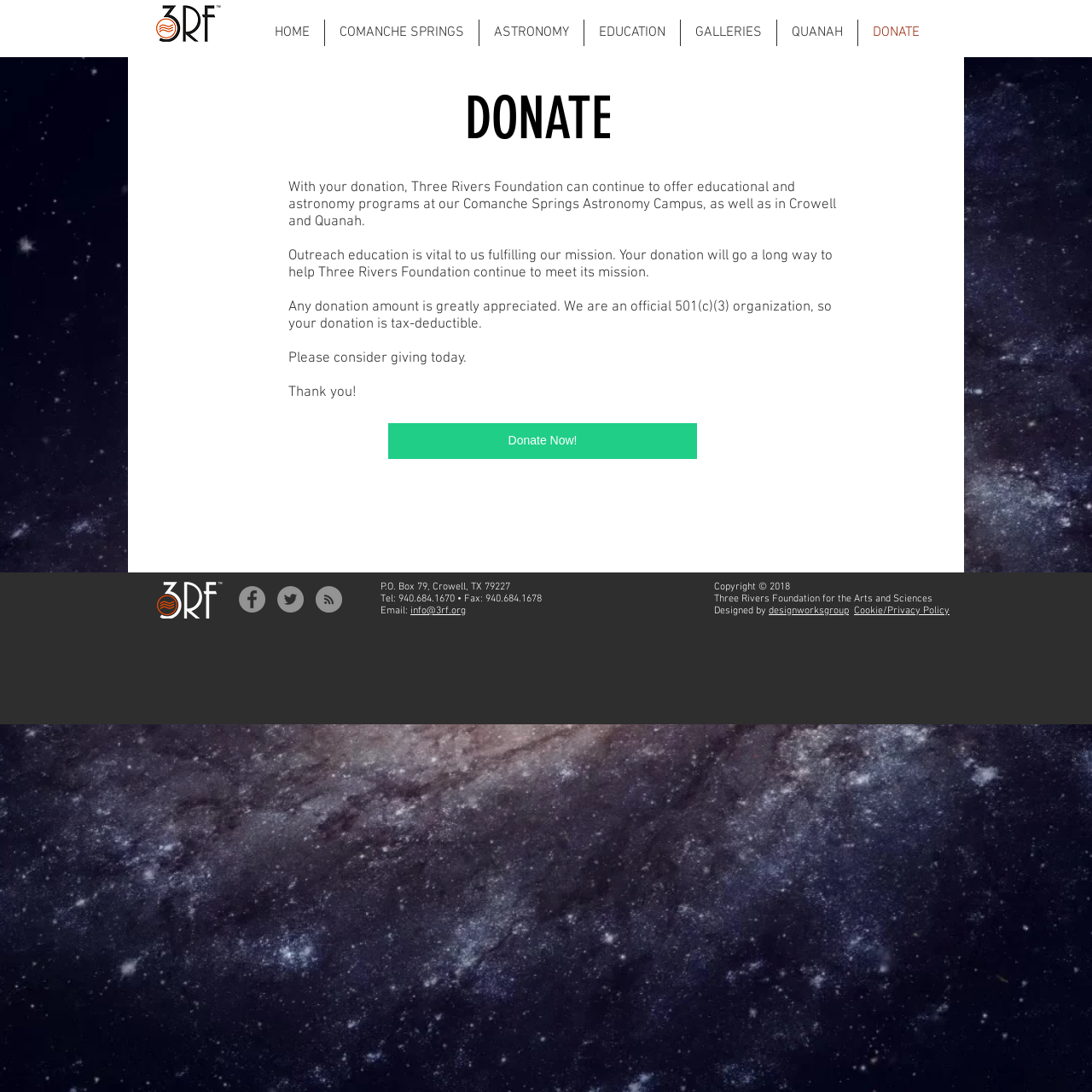Identify the bounding box coordinates of the clickable section necessary to follow the following instruction: "Visit the HOME page". The coordinates should be presented as four float numbers from 0 to 1, i.e., [left, top, right, bottom].

[0.238, 0.018, 0.297, 0.042]